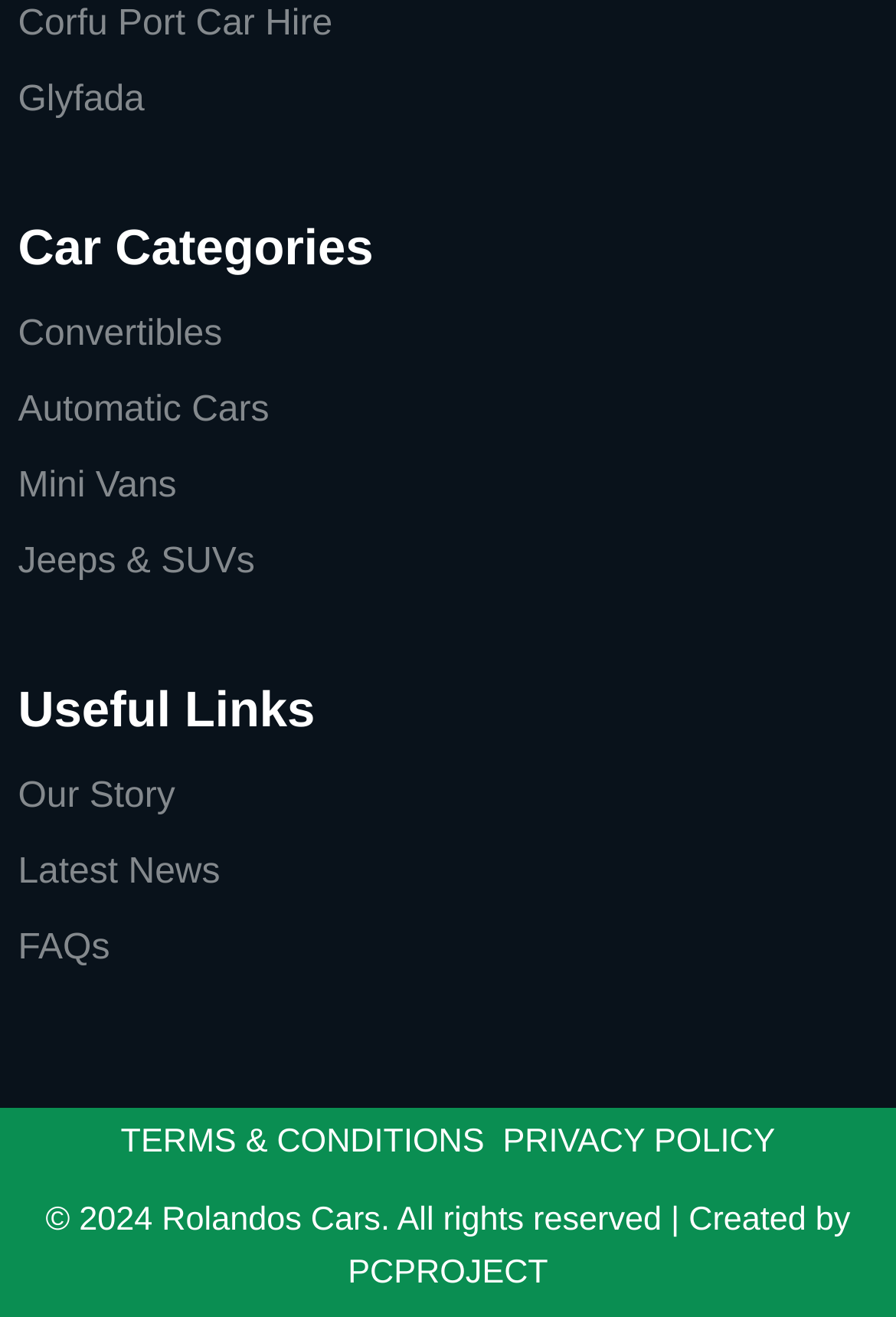What is the name of the company that created the website?
Using the image, answer in one word or phrase.

PCPROJECT